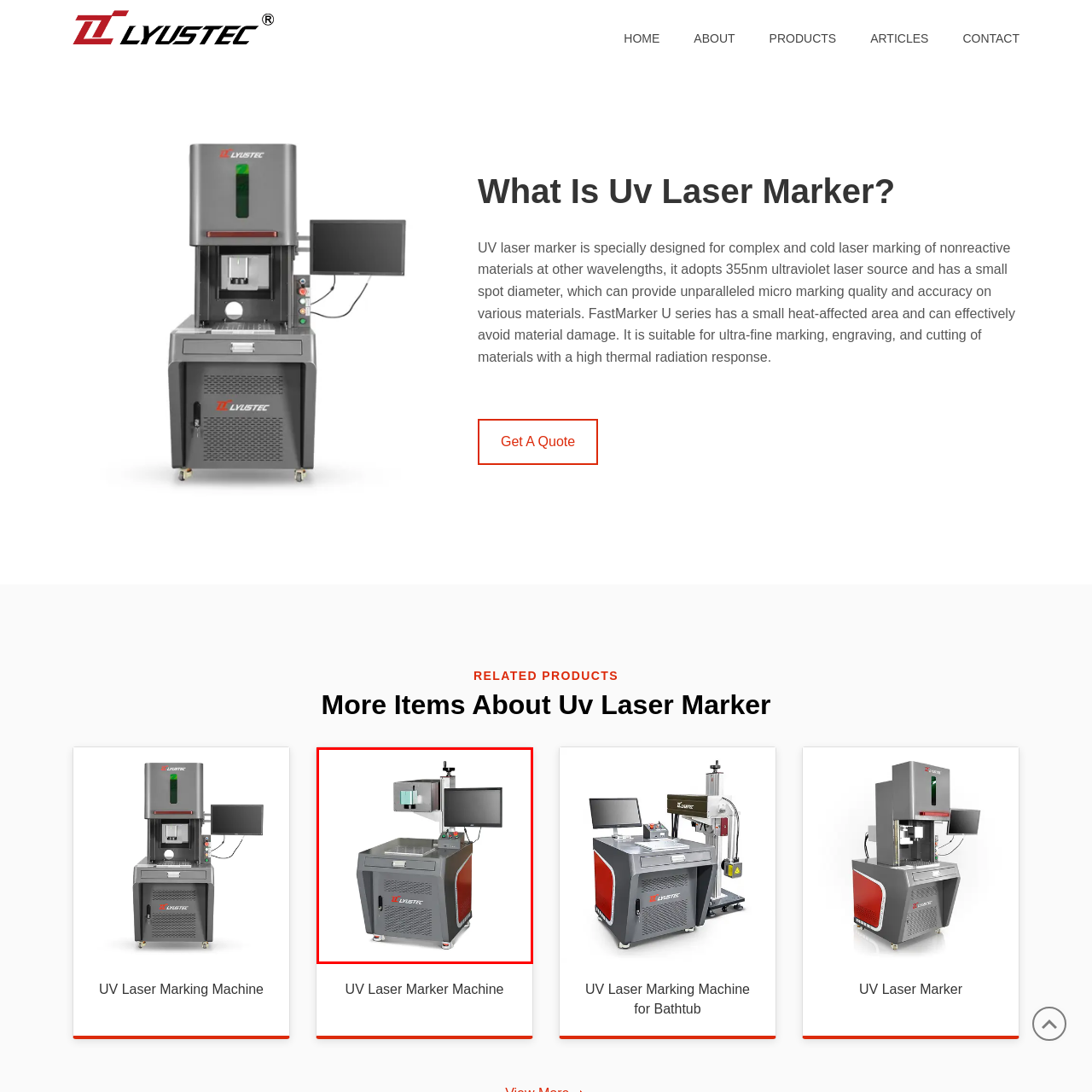Pay attention to the image encased in the red boundary and reply to the question using a single word or phrase:
What is displayed on the monitor?

Operational interface